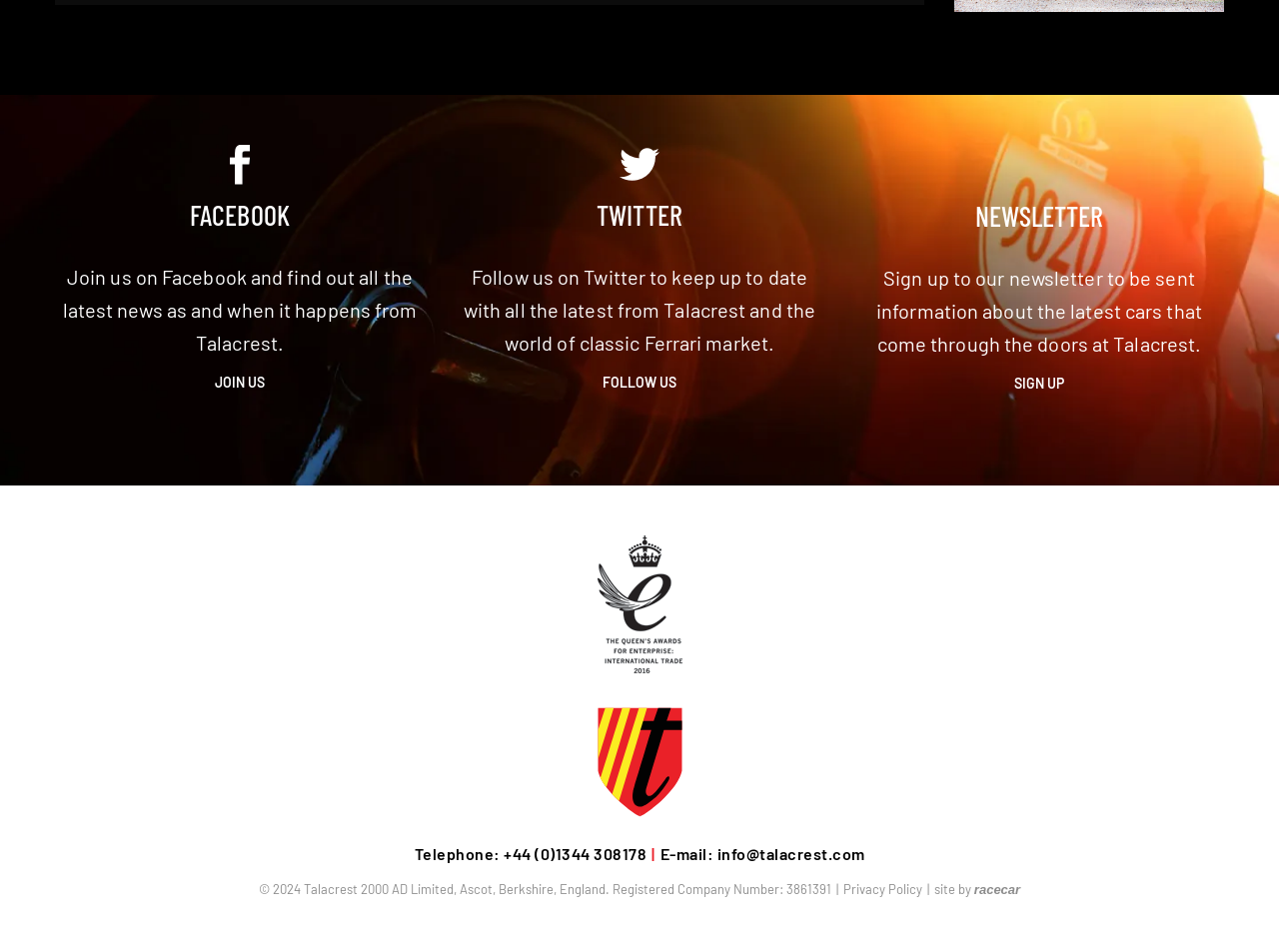Refer to the image and answer the question with as much detail as possible: What is the company's phone number?

I found the phone number by looking at the element with the text 'Telephone: +44 (0)1344 308178|E-mail: info@talacrest.com' which is a heading element. The phone number is the part before the '|' symbol.